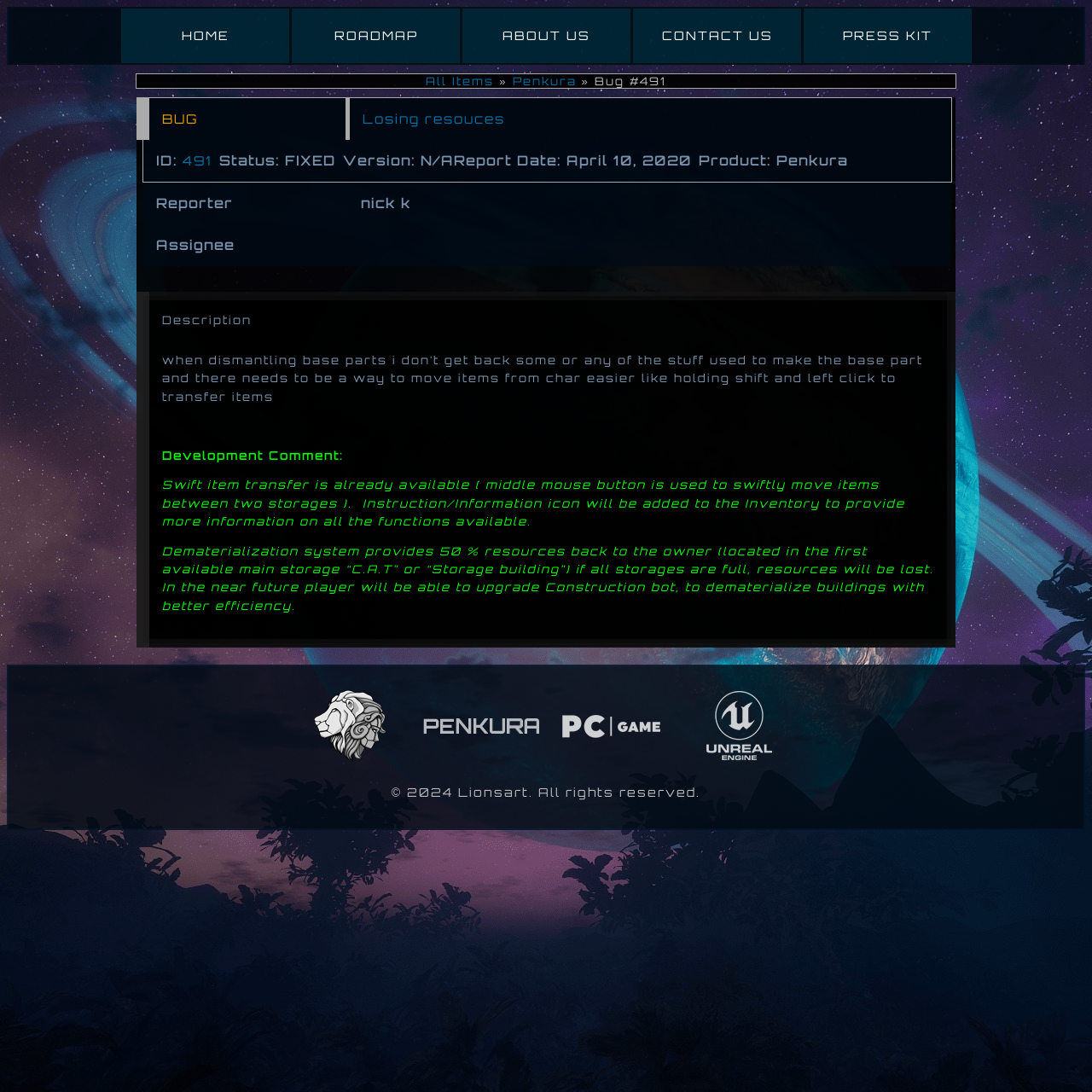Refer to the image and provide an in-depth answer to the question:
What is the status of bug #491?

I found the bug #491 in the table and saw that its status is 'FIXED', which is mentioned in the second column of the row.